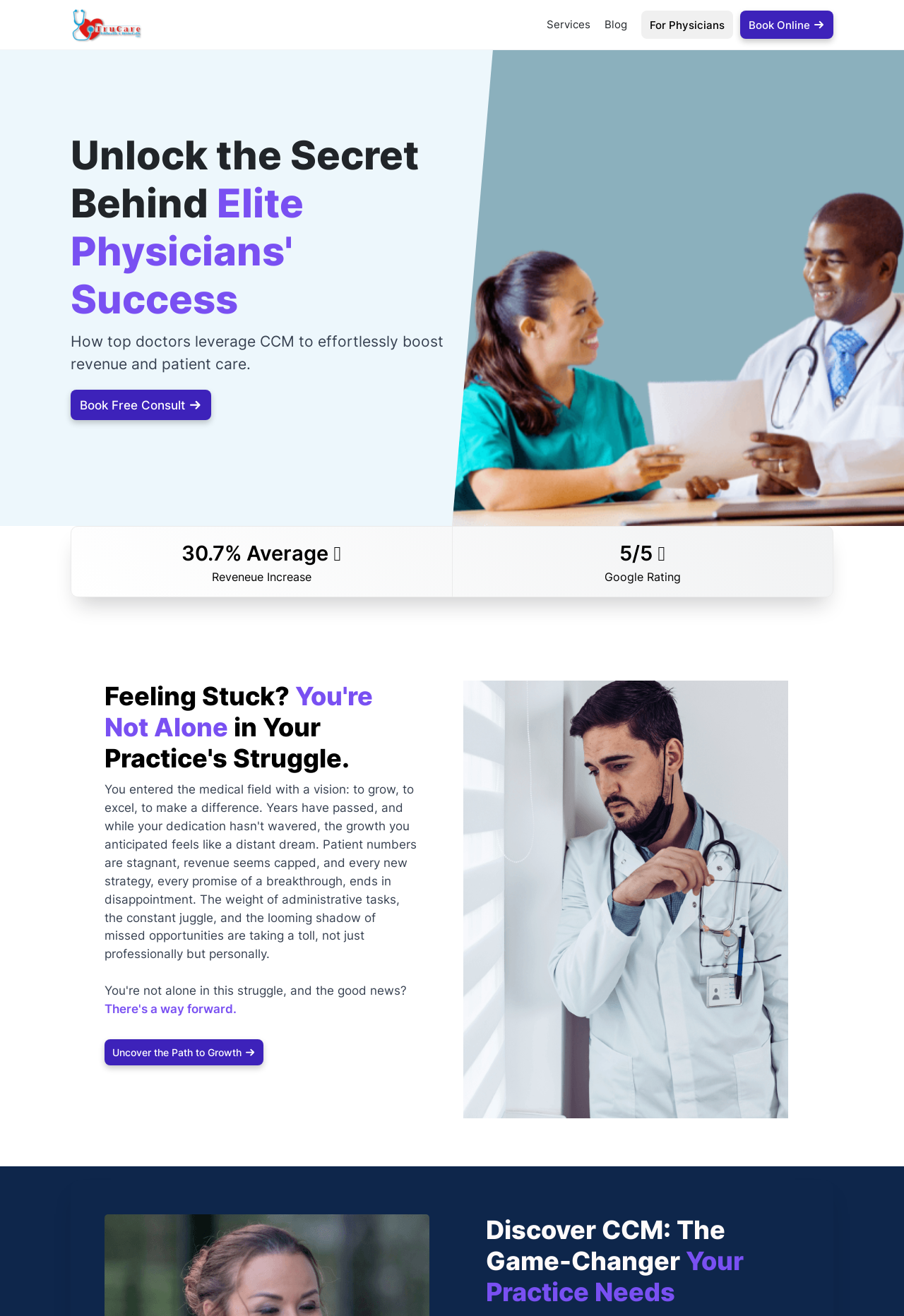Identify the primary heading of the webpage and provide its text.

Unlock the Secret Behind Elite Physicians' Success